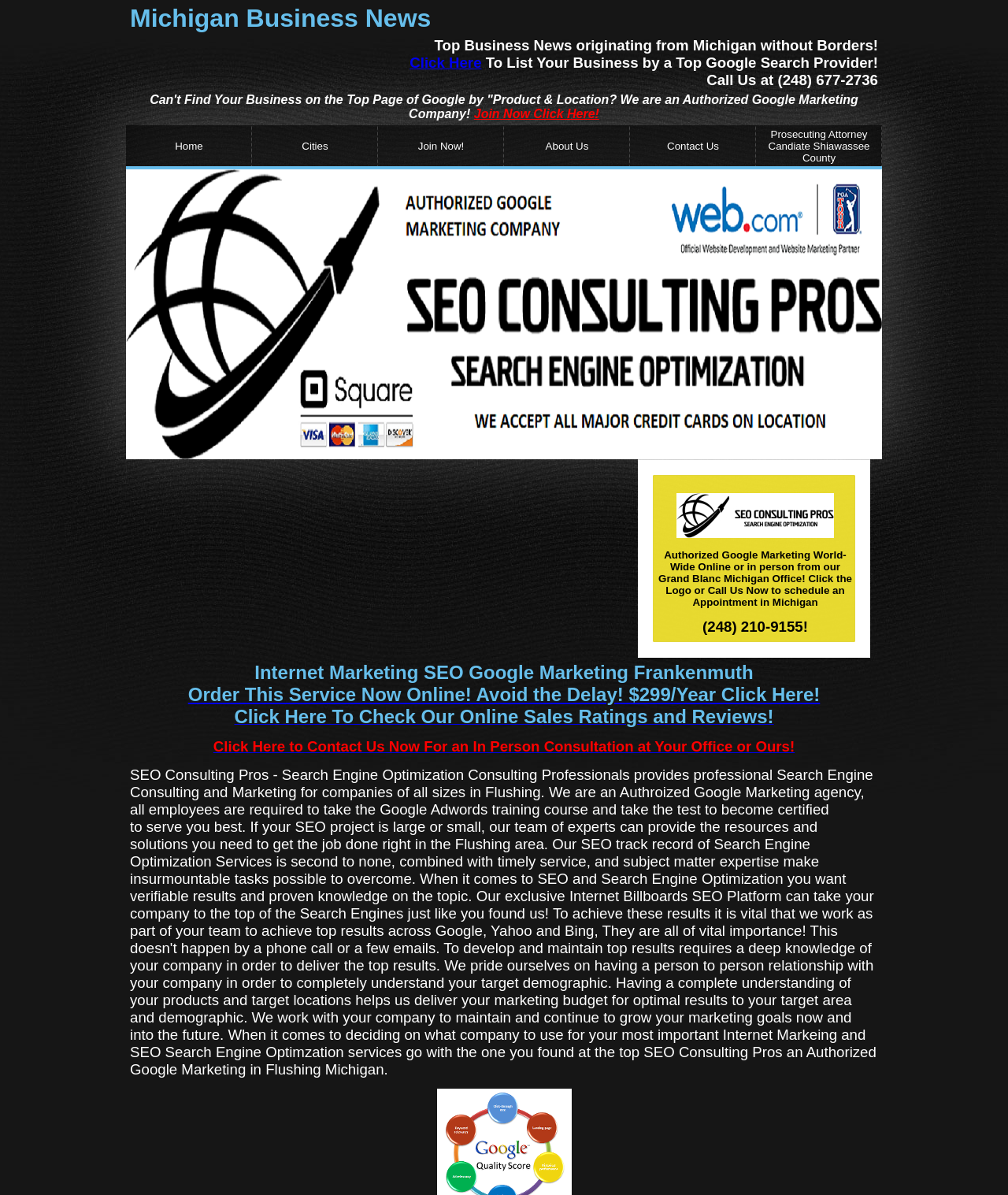What is the business news focus of this website?
From the image, respond using a single word or phrase.

Michigan